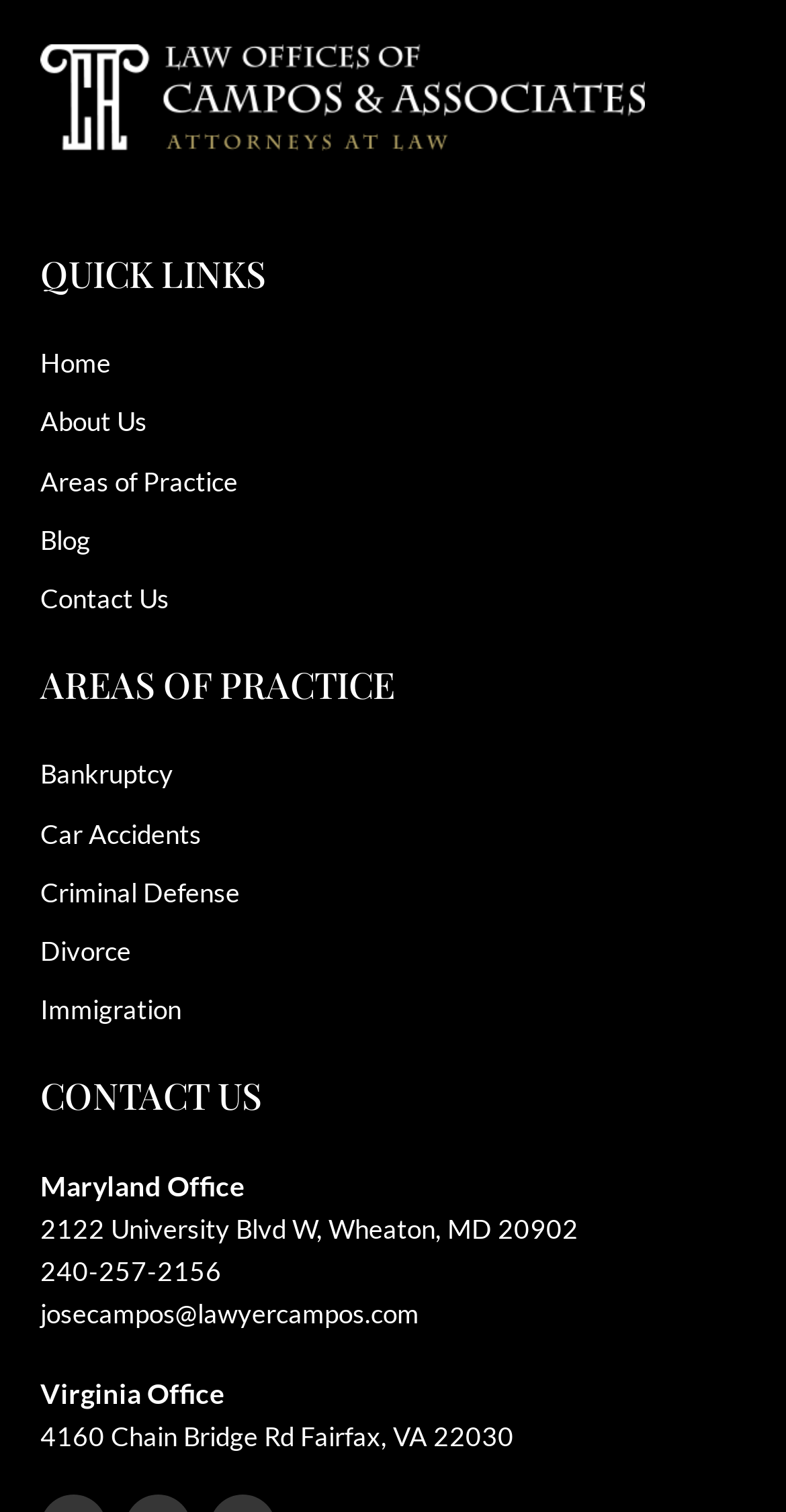Determine the bounding box coordinates of the clickable element to achieve the following action: 'Contact Us using phone number'. Provide the coordinates as four float values between 0 and 1, formatted as [left, top, right, bottom].

[0.051, 0.83, 0.949, 0.851]